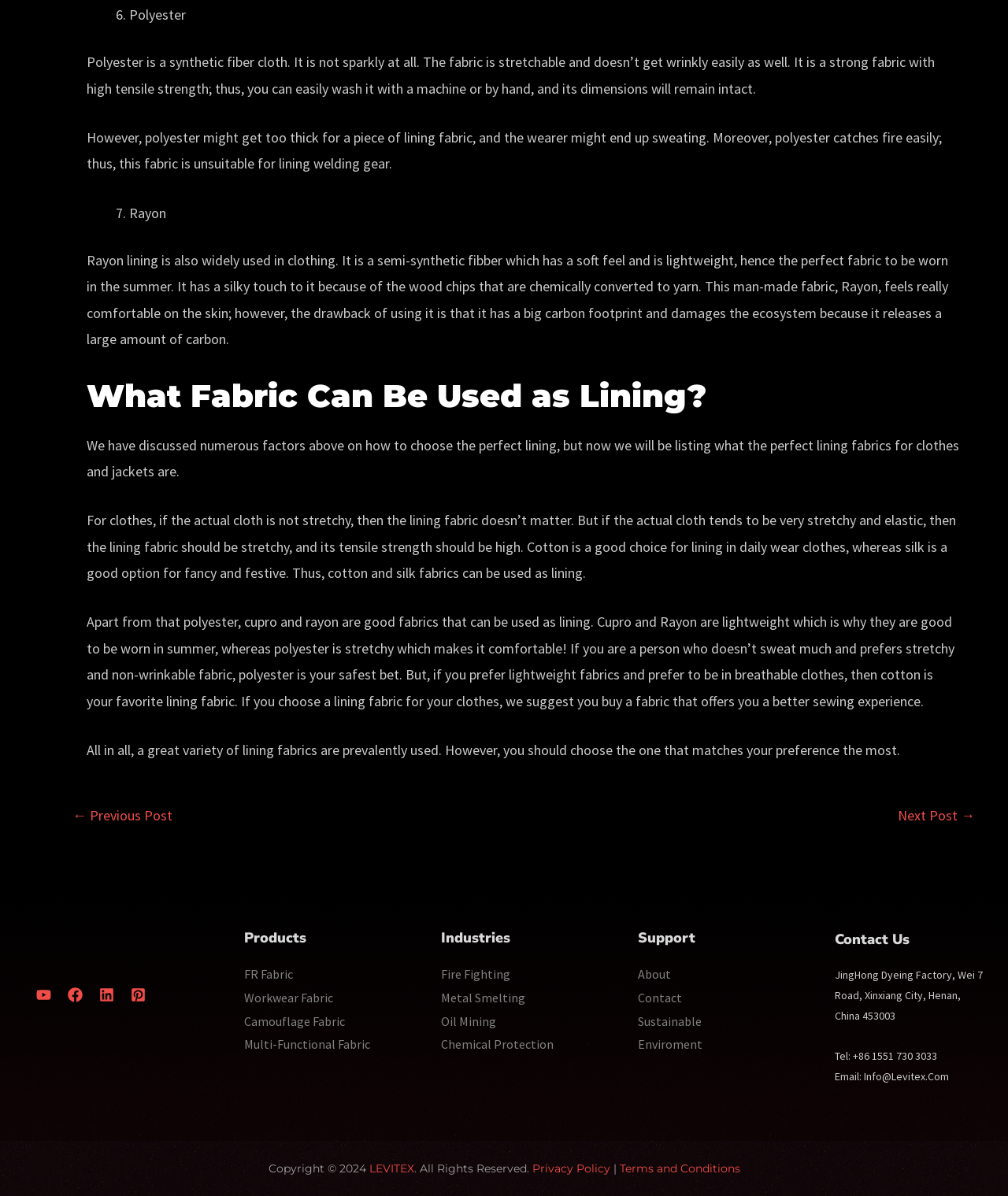What is the address of JingHong Dyeing Factory?
Please give a detailed and elaborate answer to the question based on the image.

The address of JingHong Dyeing Factory is mentioned in the contact us section of the webpage, which is Wei 7 Road, Xinxiang City, Henan, China 453003.